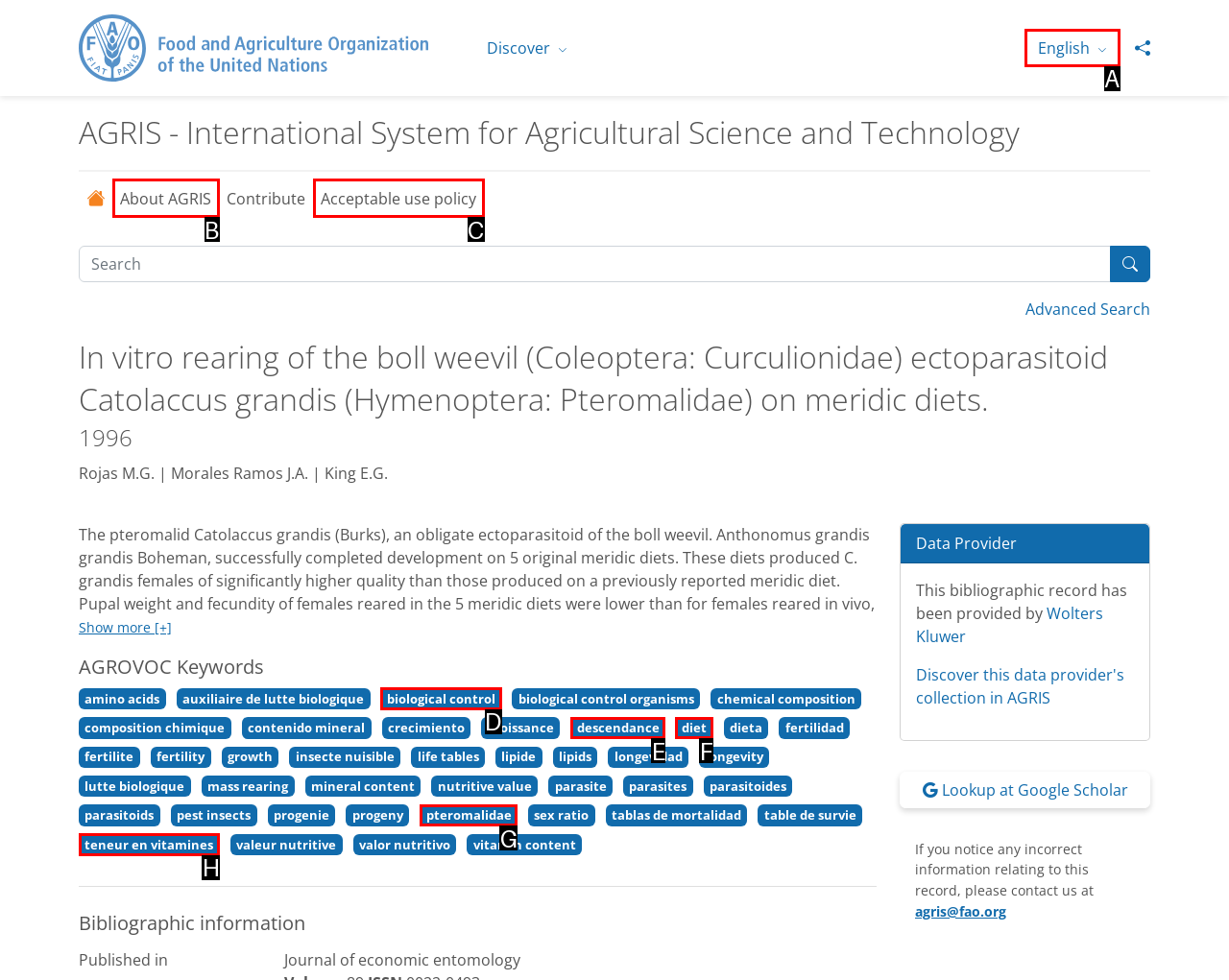Show which HTML element I need to click to perform this task: Change the language Answer with the letter of the correct choice.

A